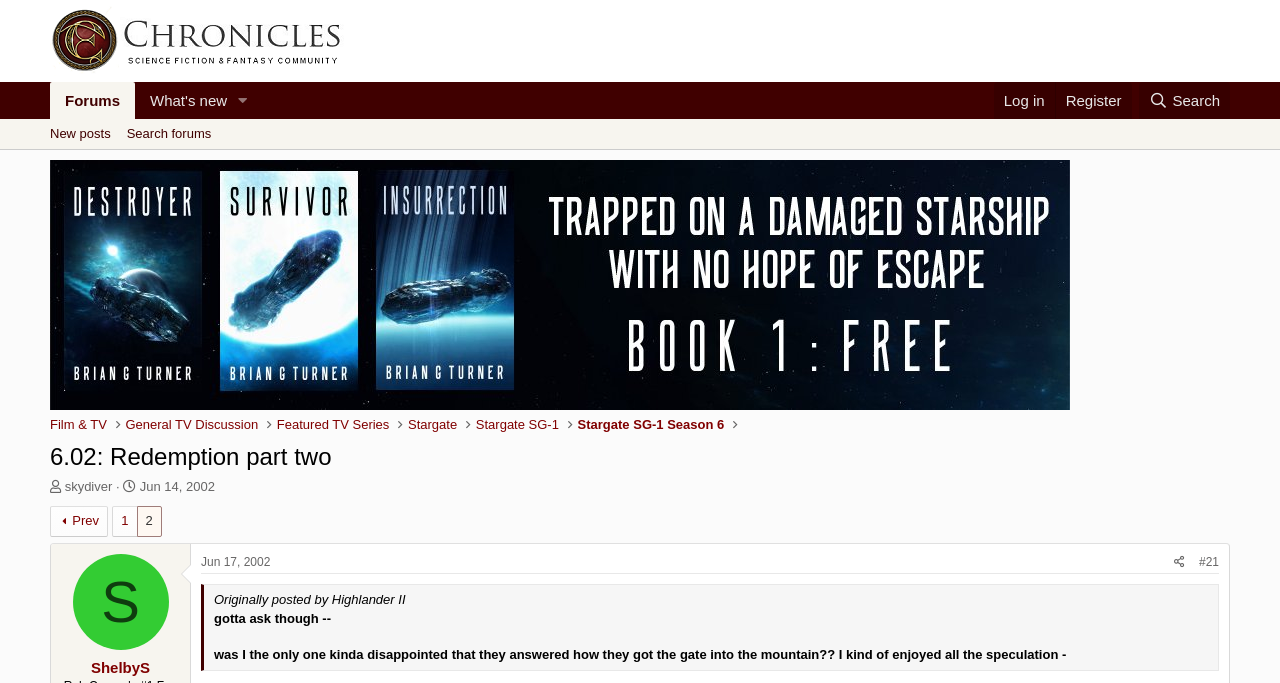Observe the image and answer the following question in detail: How many links are there in the navigation menu?

The navigation menu is located at the top of the webpage and contains links to 'Forums', 'What's new', 'Log in', 'Register', and 'Search'. Therefore, there are 5 links in the navigation menu.